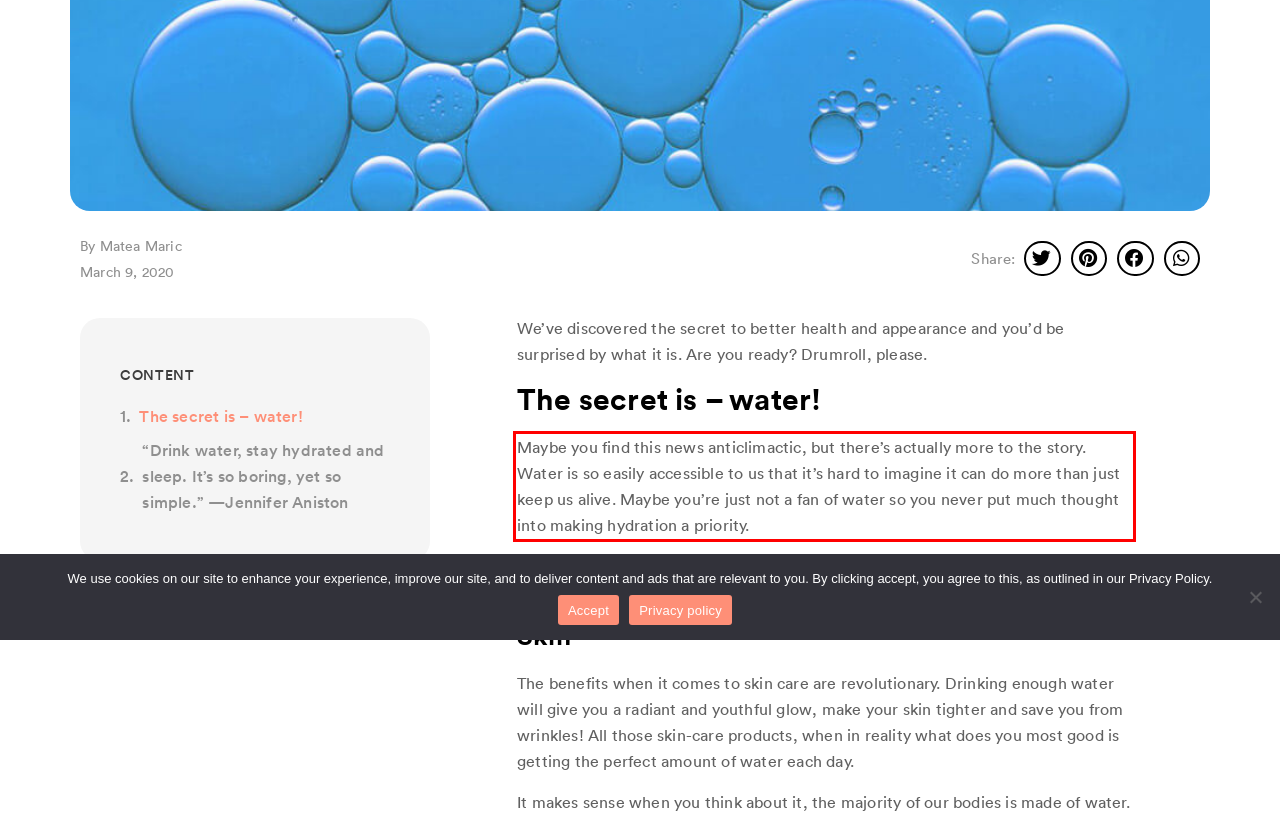Given the screenshot of a webpage, identify the red rectangle bounding box and recognize the text content inside it, generating the extracted text.

Maybe you find this news anticlimactic, but there’s actually more to the story. Water is so easily accessible to us that it’s hard to imagine it can do more than just keep us alive. Maybe you’re just not a fan of water so you never put much thought into making hydration a priority.